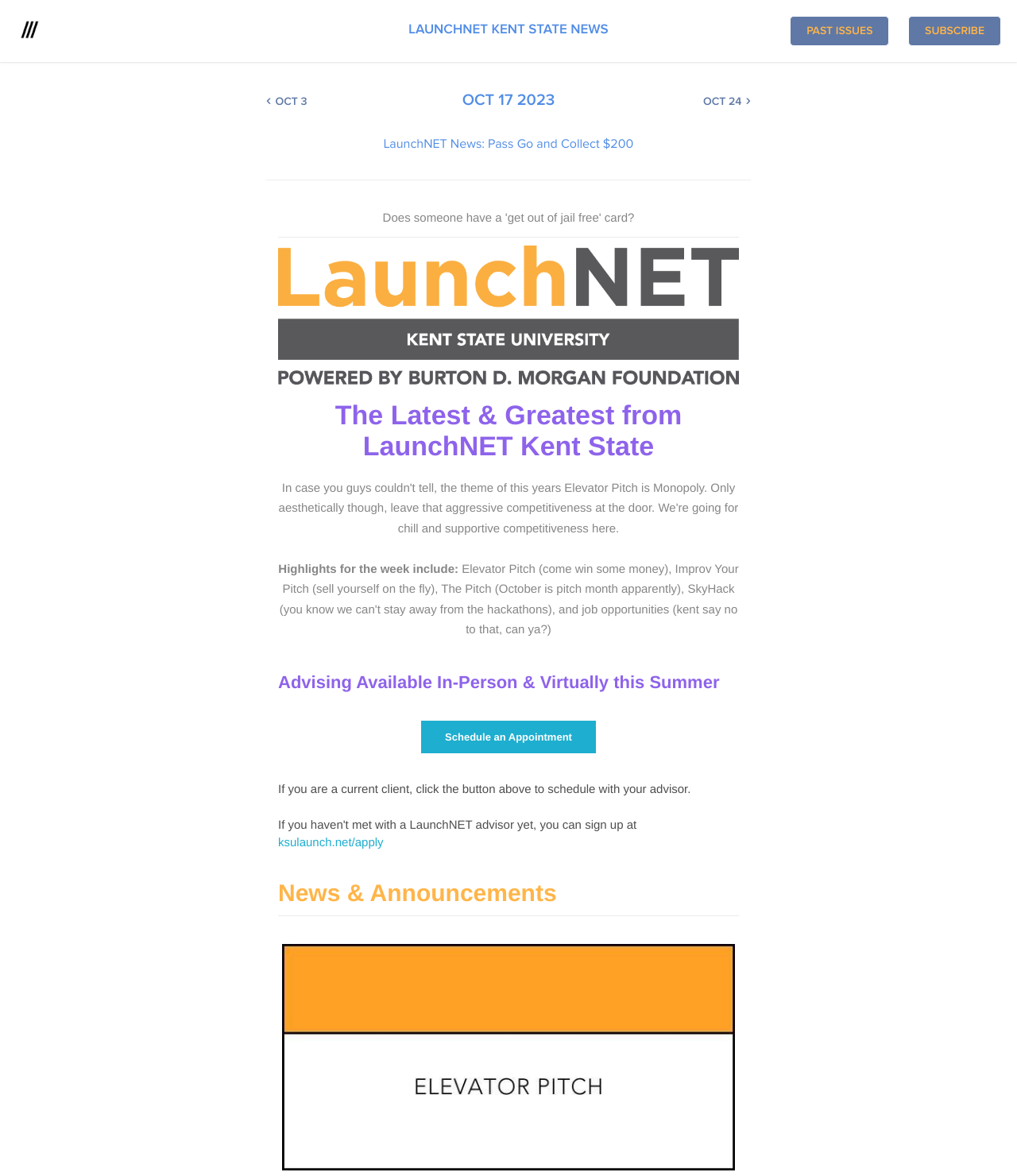From the webpage screenshot, predict the bounding box of the UI element that matches this description: "LaunchNET Kent State News".

[0.402, 0.019, 0.598, 0.032]